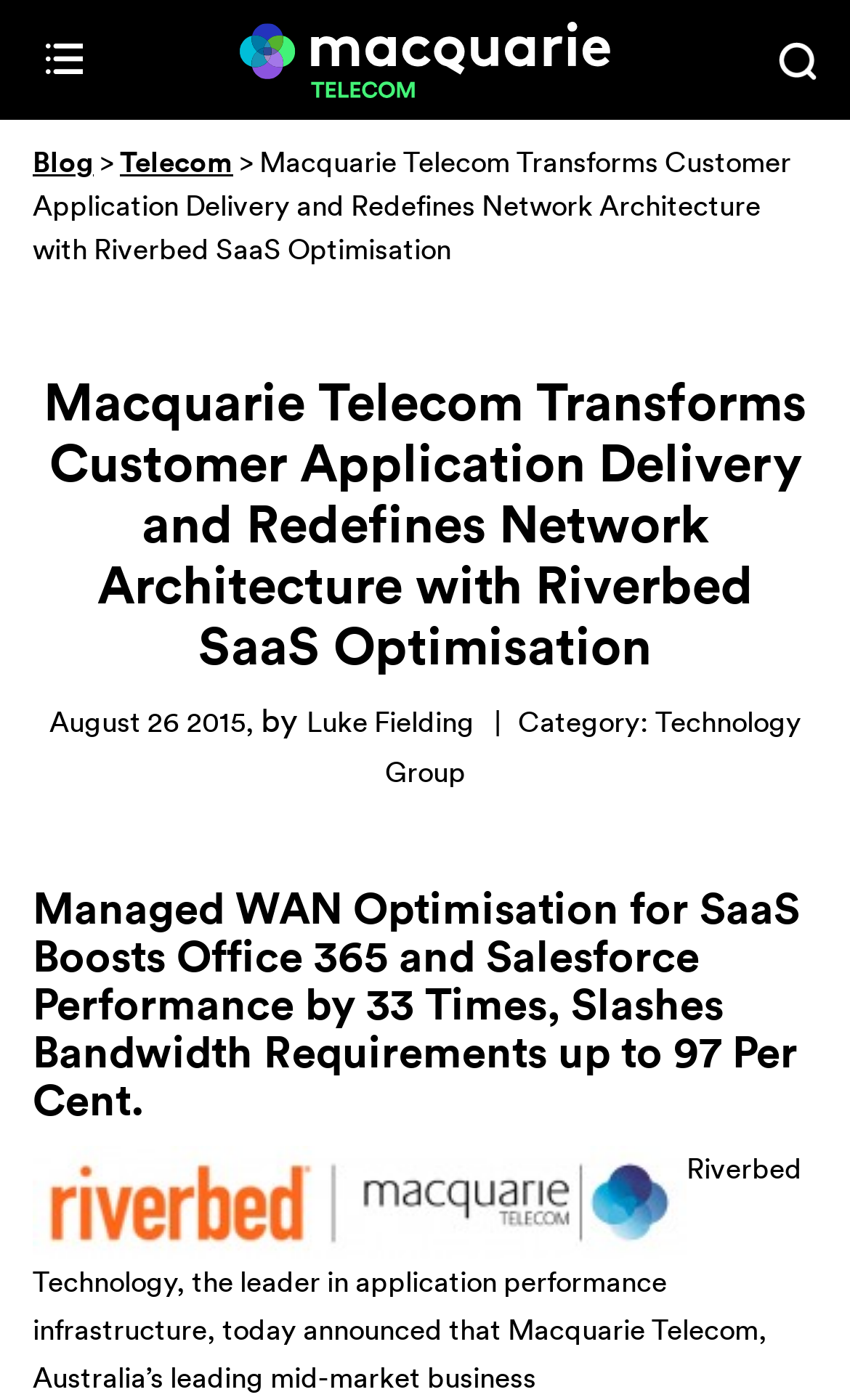What is the category of the article?
Can you provide an in-depth and detailed response to the question?

I found the category of the article by looking at the link 'Technology Group' which is located next to the StaticText element 'Category:'.